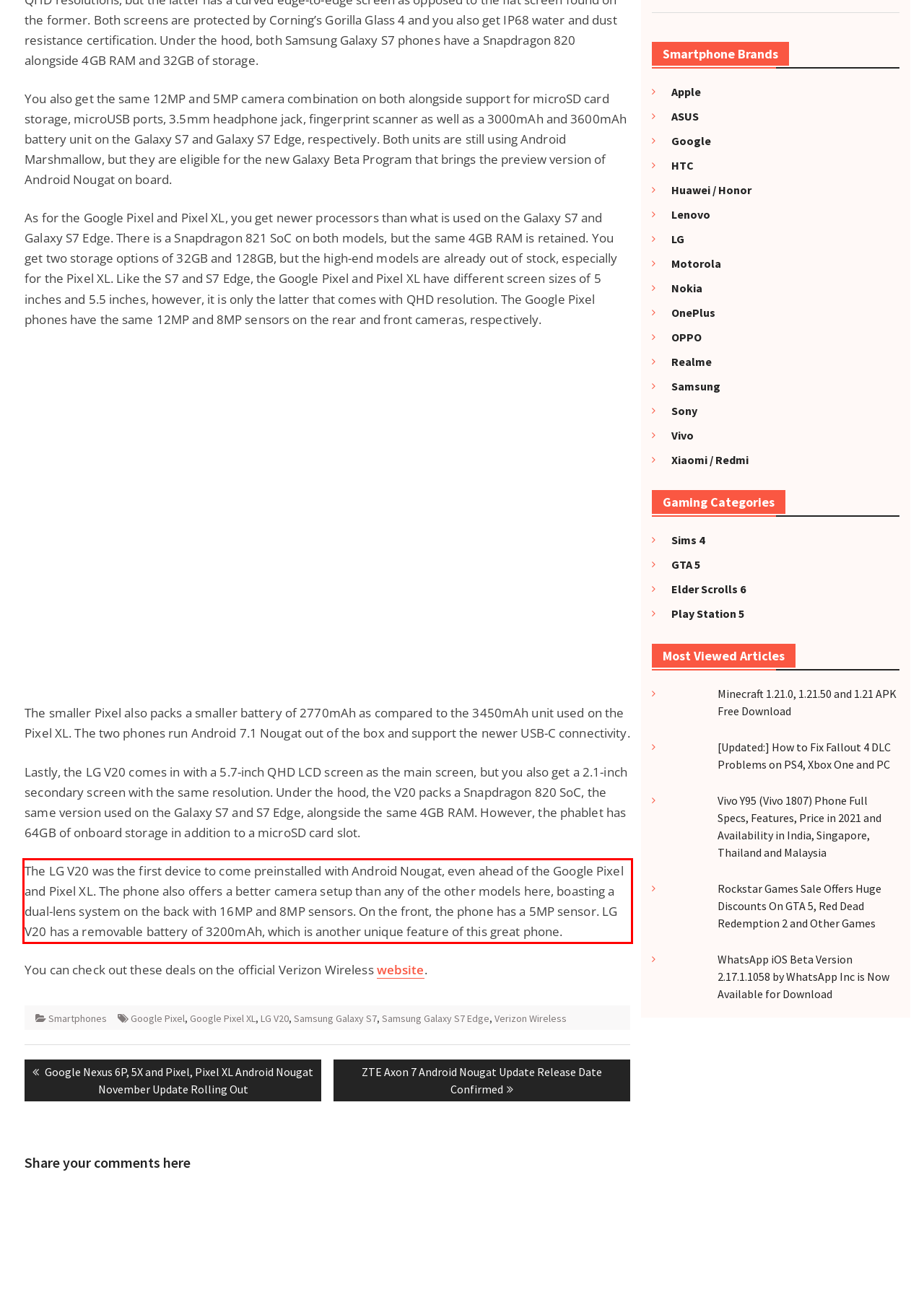Identify the text inside the red bounding box in the provided webpage screenshot and transcribe it.

The LG V20 was the first device to come preinstalled with Android Nougat, even ahead of the Google Pixel and Pixel XL. The phone also offers a better camera setup than any of the other models here, boasting a dual-lens system on the back with 16MP and 8MP sensors. On the front, the phone has a 5MP sensor. LG V20 has a removable battery of 3200mAh, which is another unique feature of this great phone.